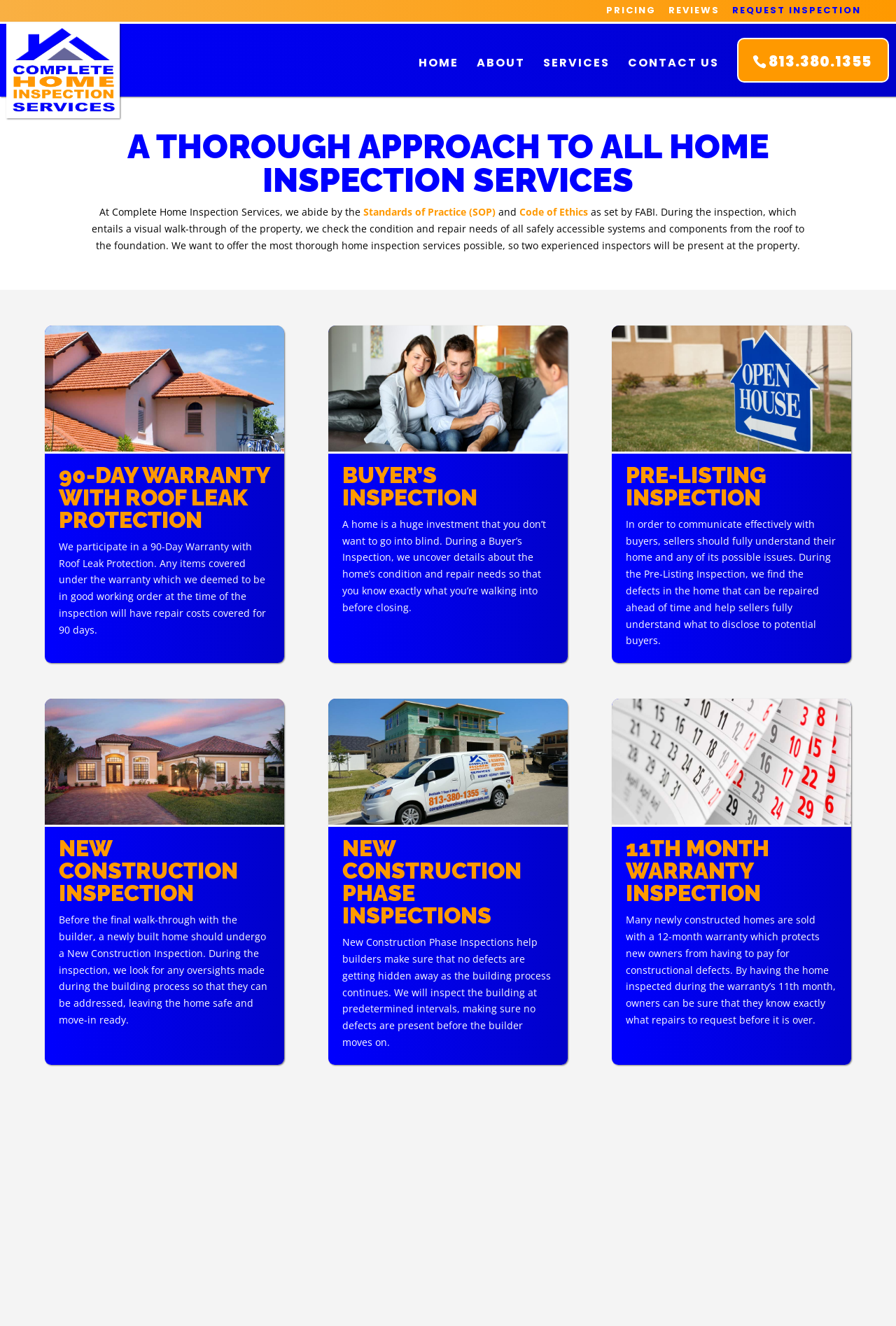Please give a succinct answer to the question in one word or phrase:
What is the name of the company?

Complete Home Inspection Services